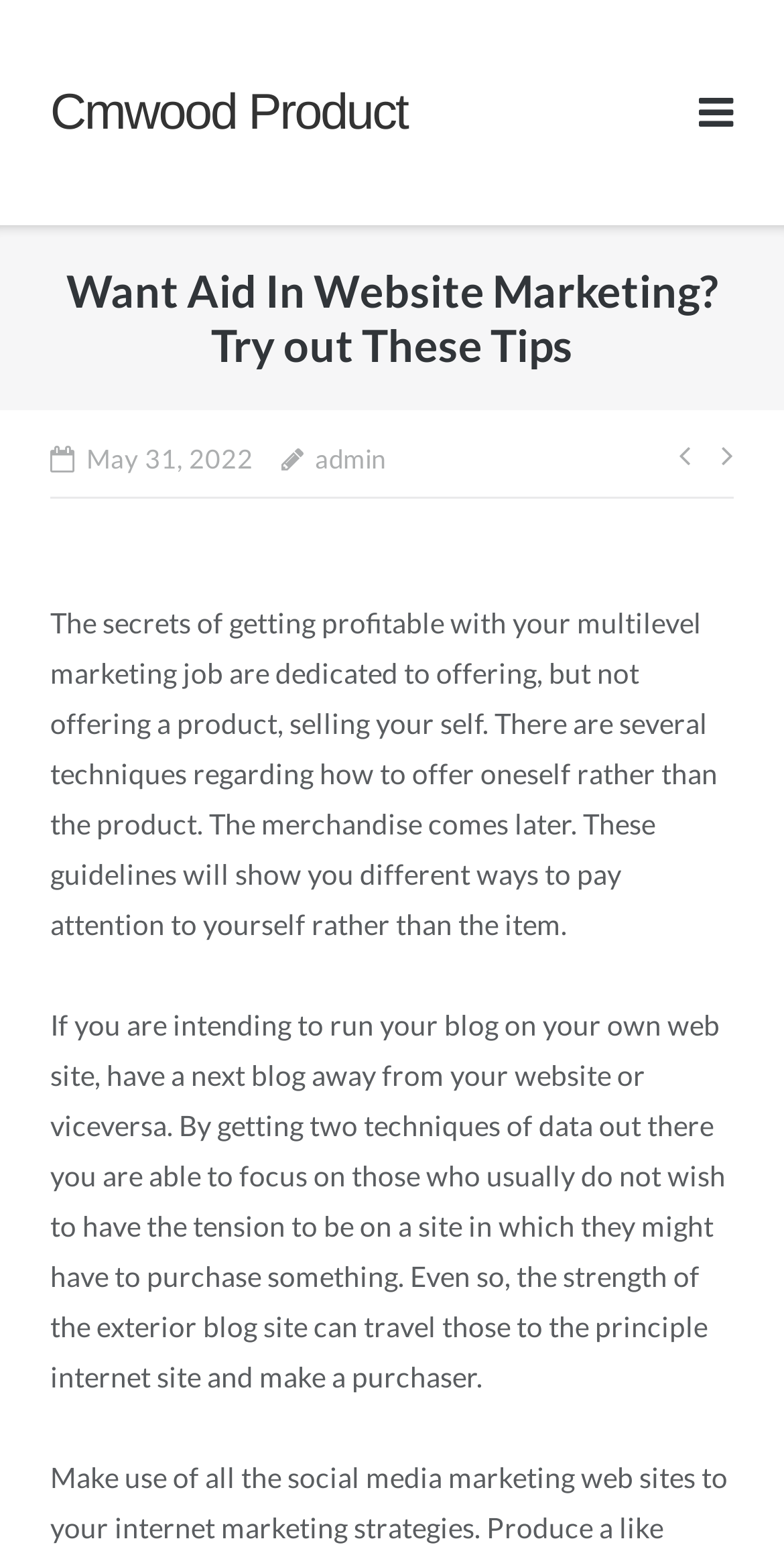Generate the main heading text from the webpage.

Want Aid In Website Marketing? Try out These Tips